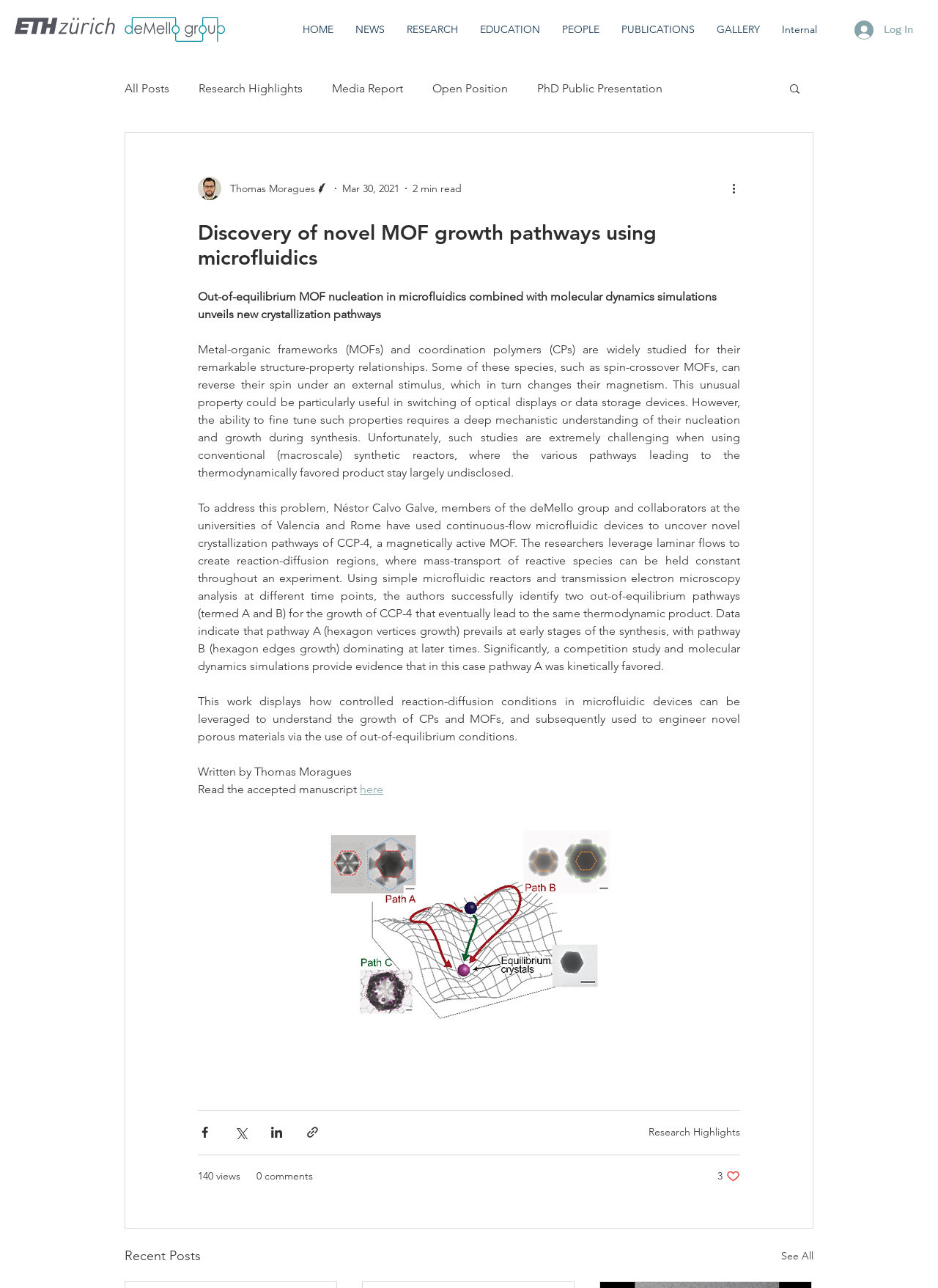Kindly determine the bounding box coordinates of the area that needs to be clicked to fulfill this instruction: "View all research highlights".

[0.691, 0.874, 0.789, 0.884]